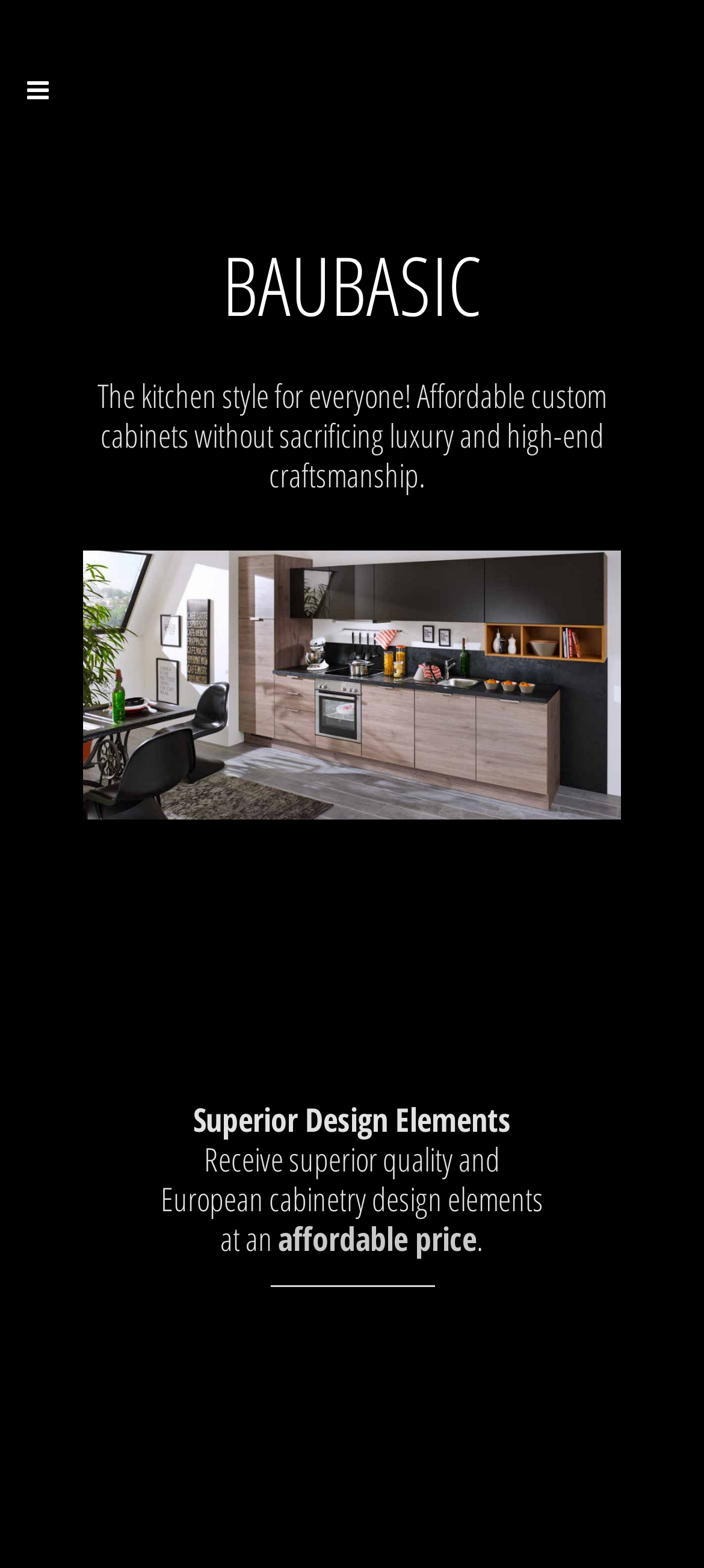Consider the image and give a detailed and elaborate answer to the question: 
What is the benefit of Baubasic collection?

The Baubasic collection offers superior design elements at an affordable price, making luxury kitchens accessible to everyone.